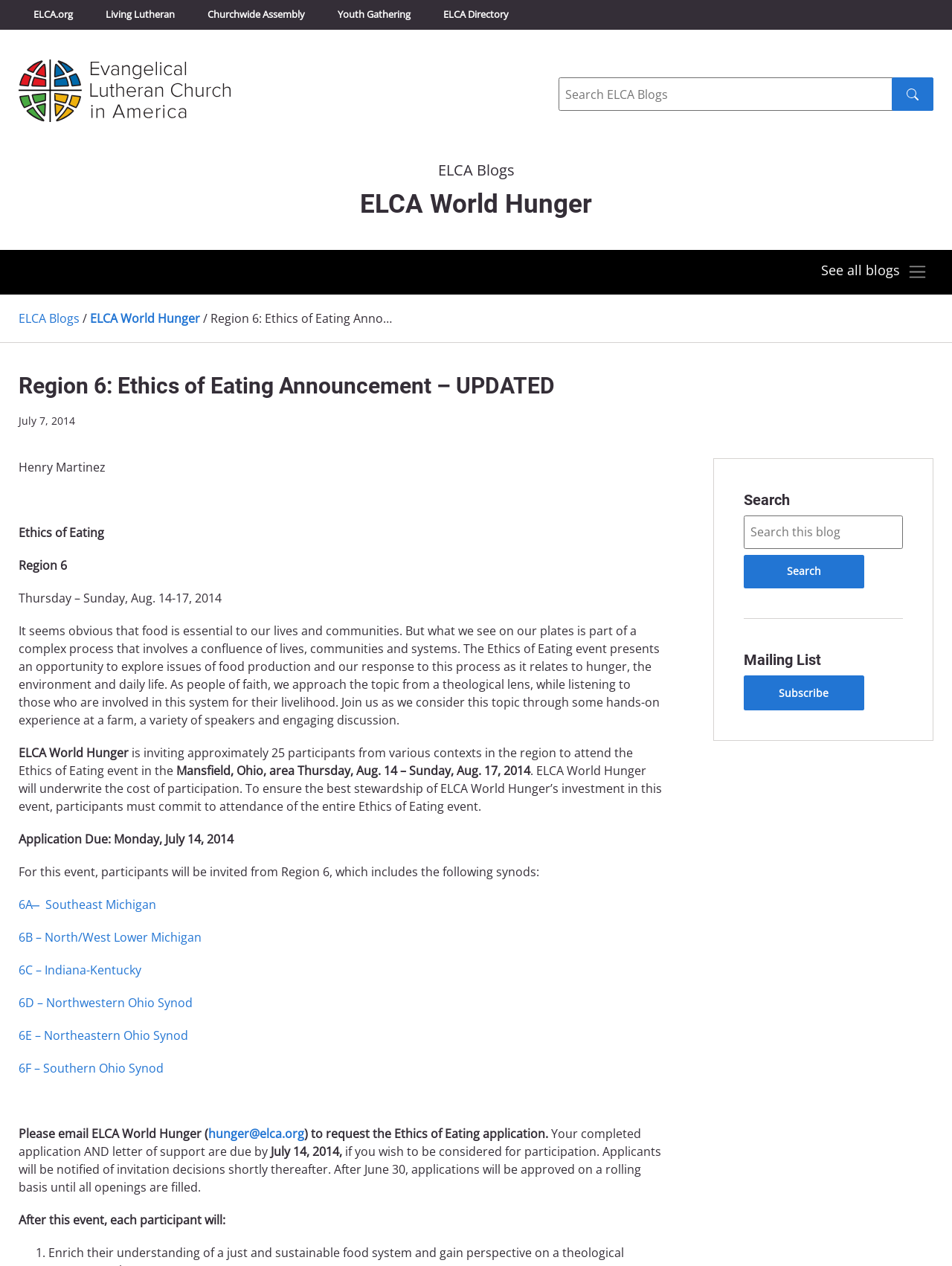Please find the bounding box coordinates of the element that needs to be clicked to perform the following instruction: "Visit ELCA.org". The bounding box coordinates should be four float numbers between 0 and 1, represented as [left, top, right, bottom].

[0.02, 0.0, 0.092, 0.023]